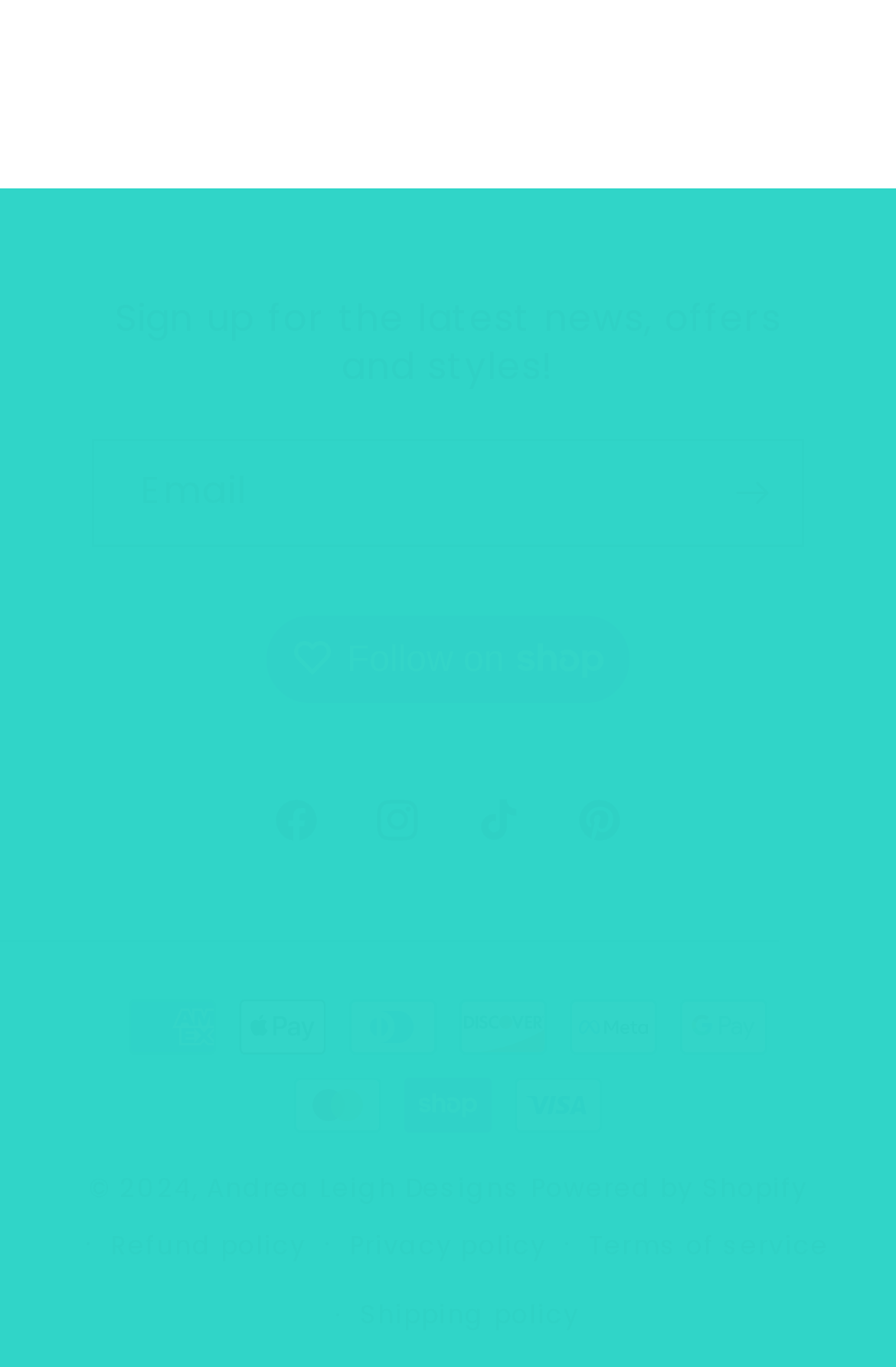Answer succinctly with a single word or phrase:
Who is the owner of the website?

Andrea Leigh Designs